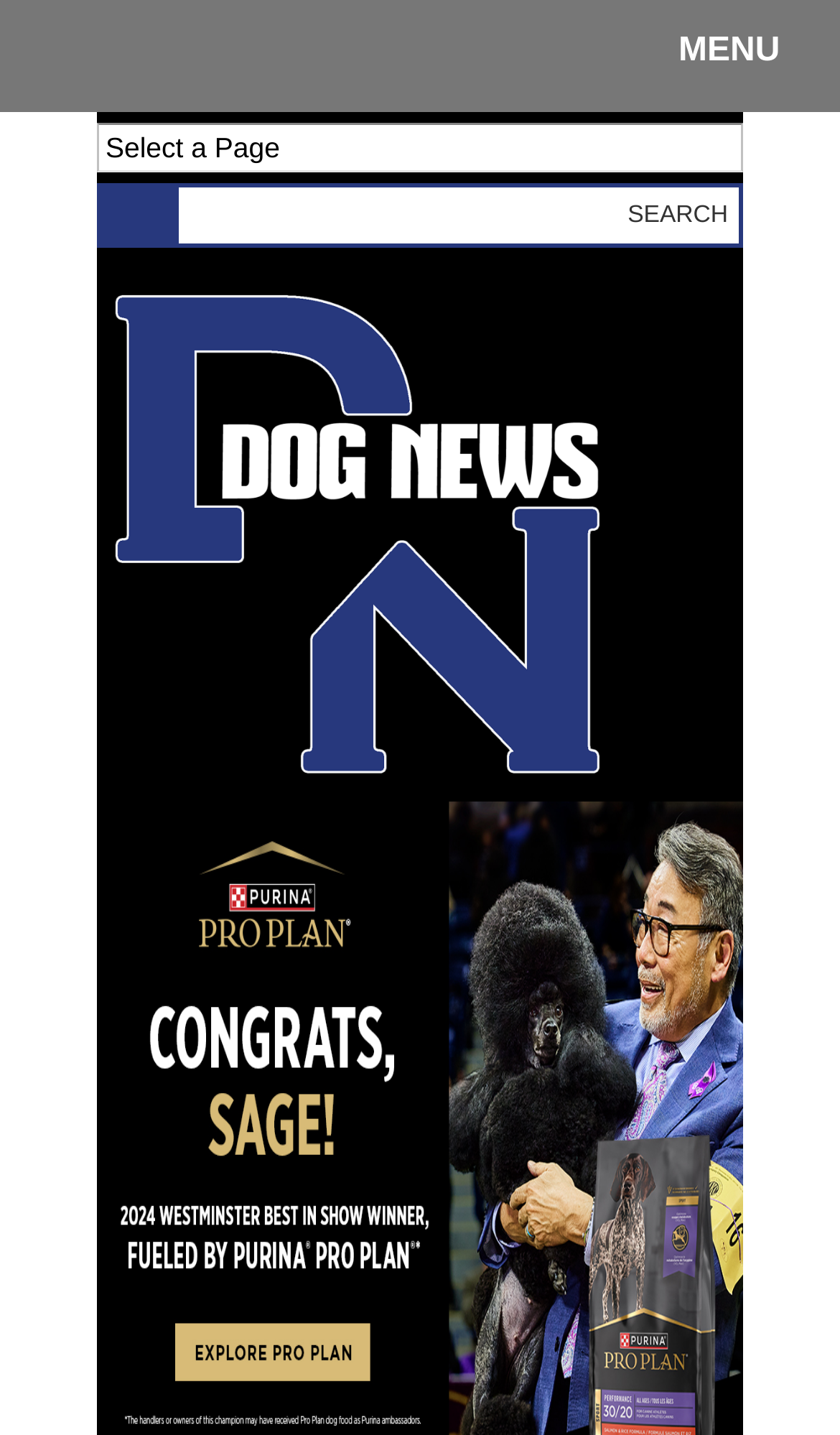Please find the bounding box coordinates (top-left x, top-left y, bottom-right x, bottom-right y) in the screenshot for the UI element described as follows: MENU

[0.774, 0.0, 1.0, 0.069]